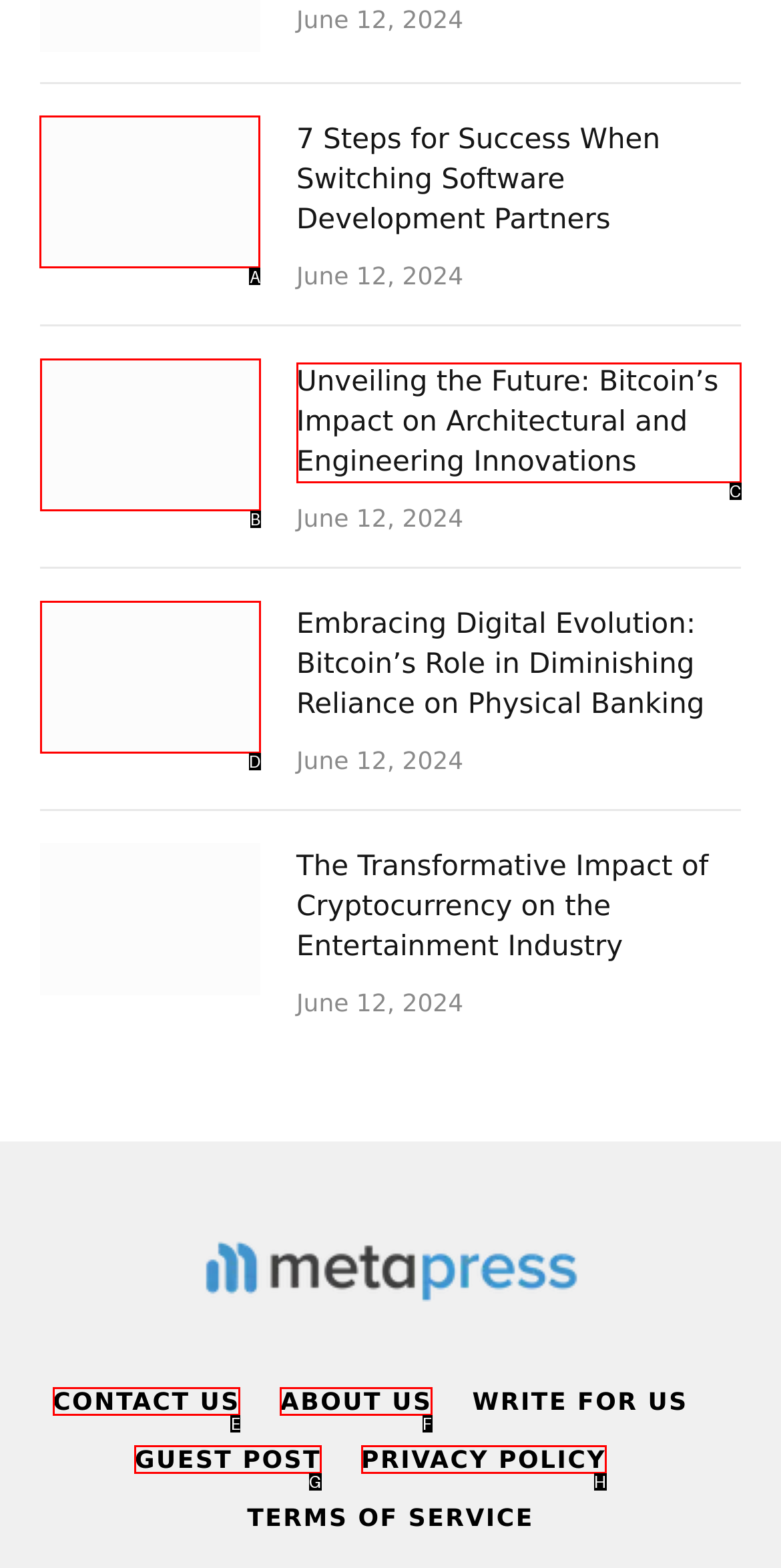Indicate the letter of the UI element that should be clicked to accomplish the task: Read the article about switching software development partners. Answer with the letter only.

A